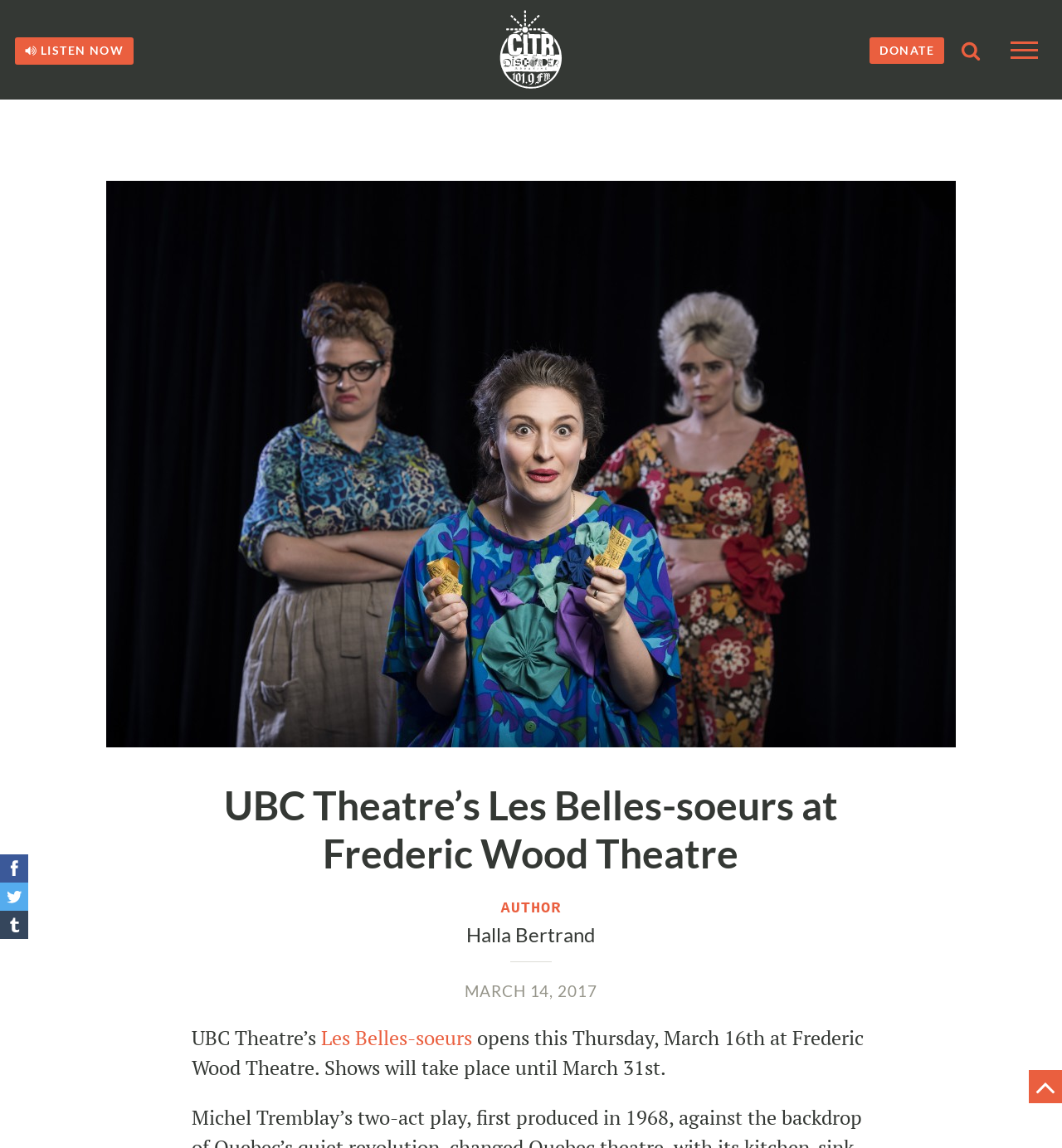Respond to the following question with a brief word or phrase:
When does the play start?

March 16th